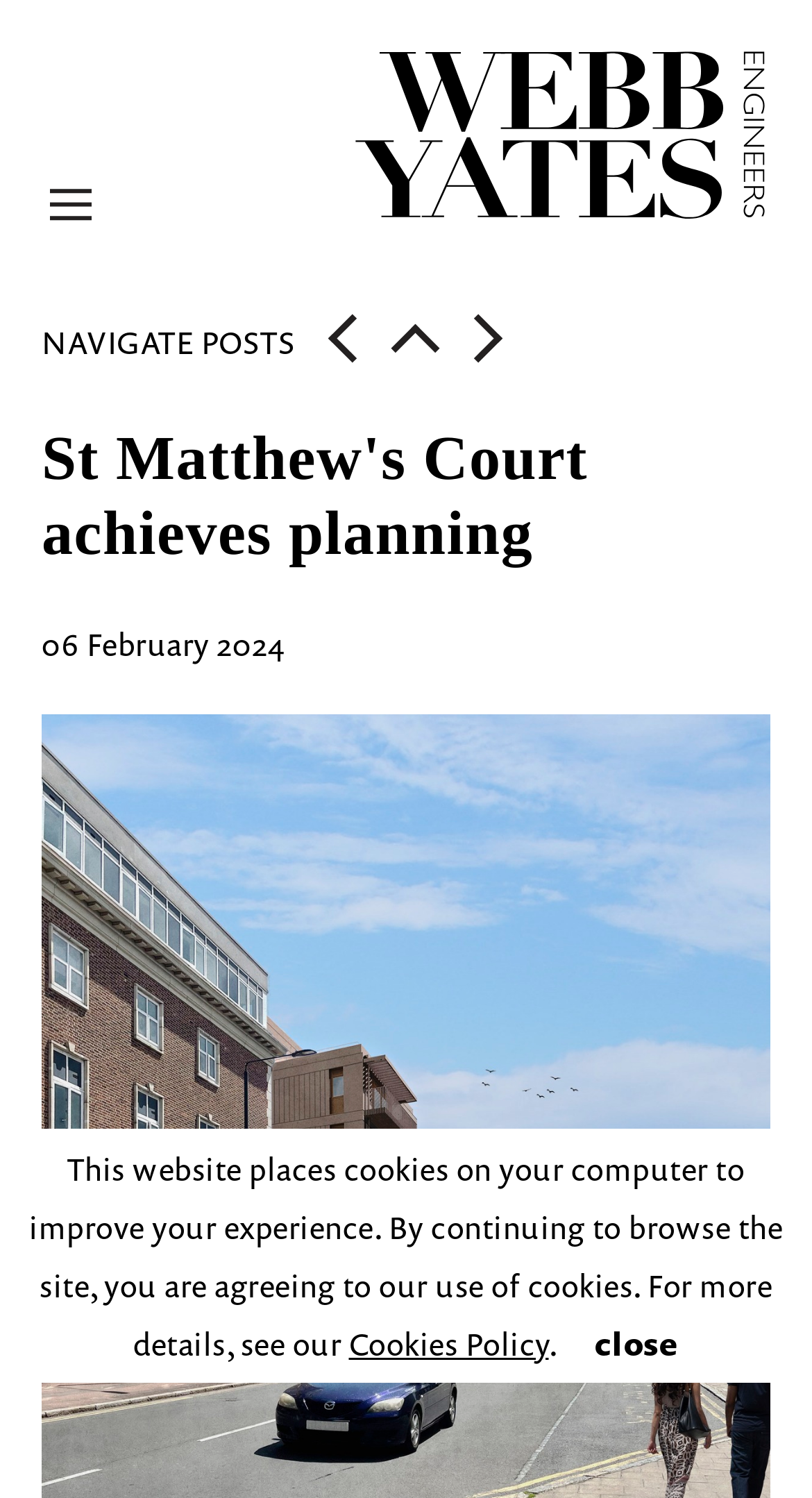Identify the bounding box for the given UI element using the description provided. Coordinates should be in the format (top-left x, top-left y, bottom-right x, bottom-right y) and must be between 0 and 1. Here is the description: close

[0.732, 0.883, 0.836, 0.911]